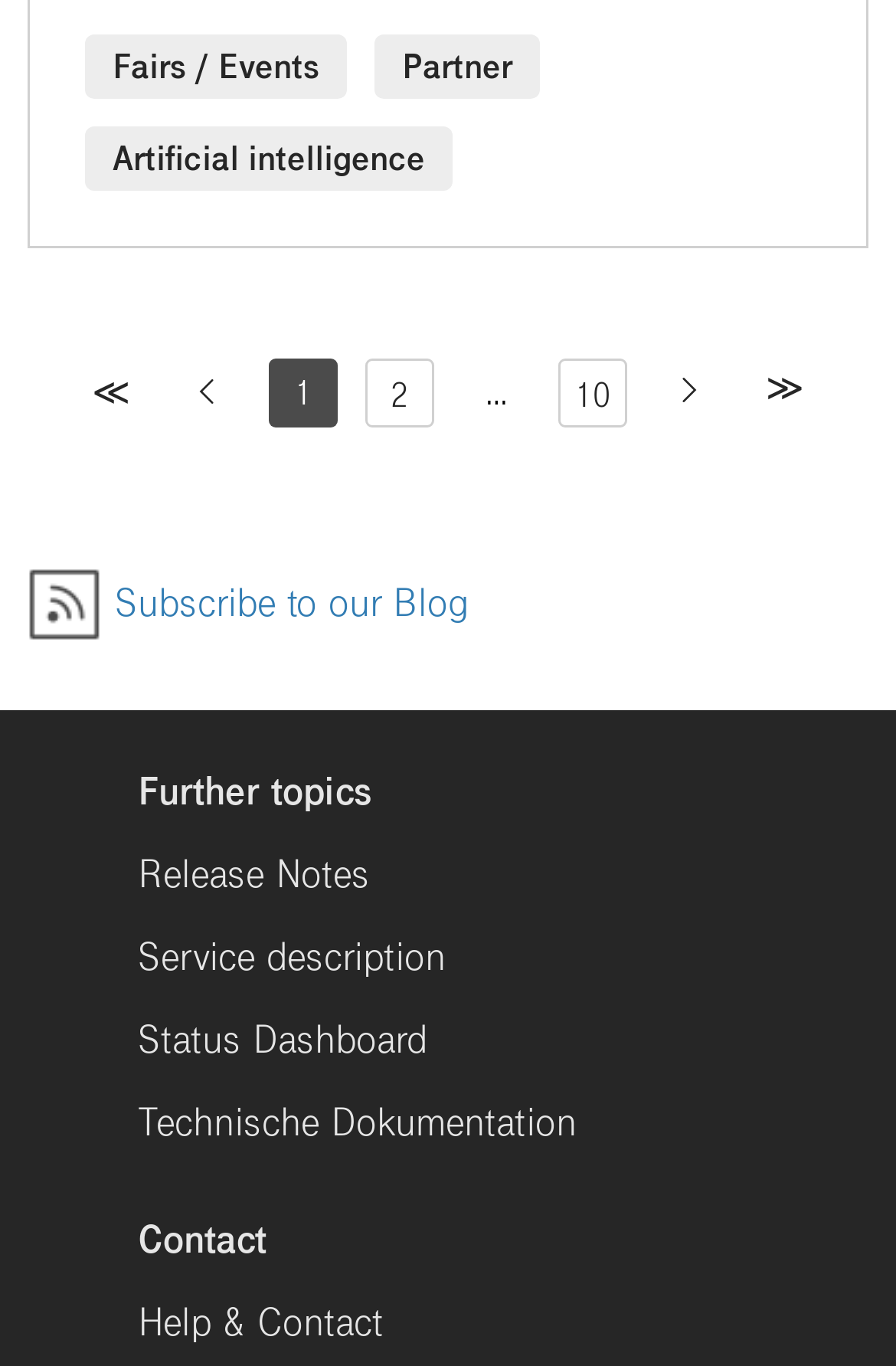Please provide a short answer using a single word or phrase for the question:
How many links are there between '≪' and '〈'?

1